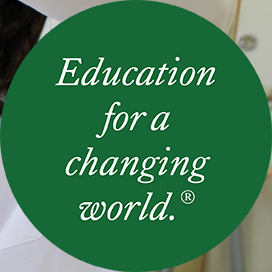What is the color of the typography?
Offer a detailed and exhaustive answer to the question.

The caption describes the typography as 'elegant white typography', indicating that the text 'Education for a changing world' is written in white color.